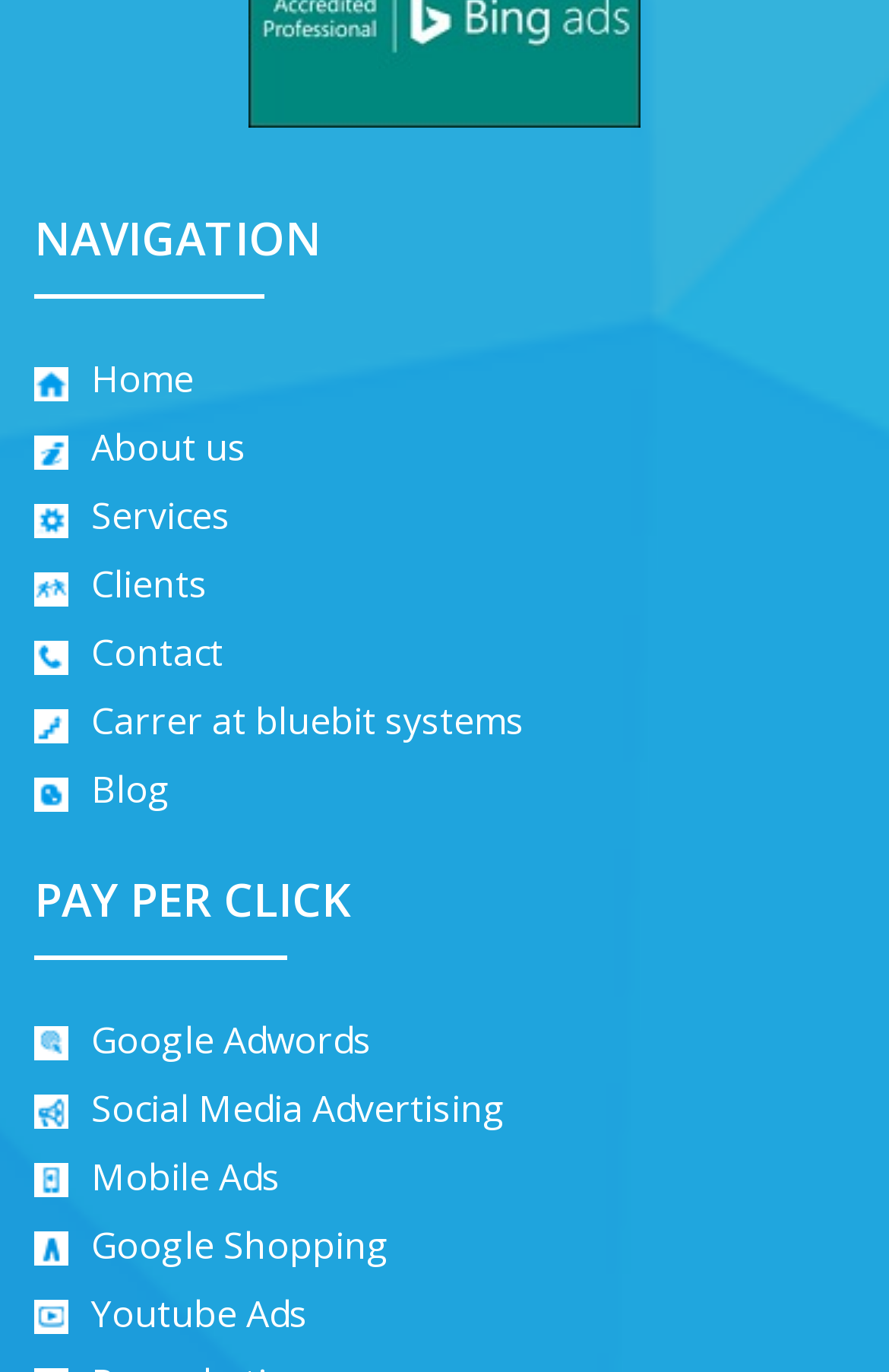From the webpage screenshot, predict the bounding box of the UI element that matches this description: "Social Media Advertising".

[0.038, 0.789, 0.569, 0.826]